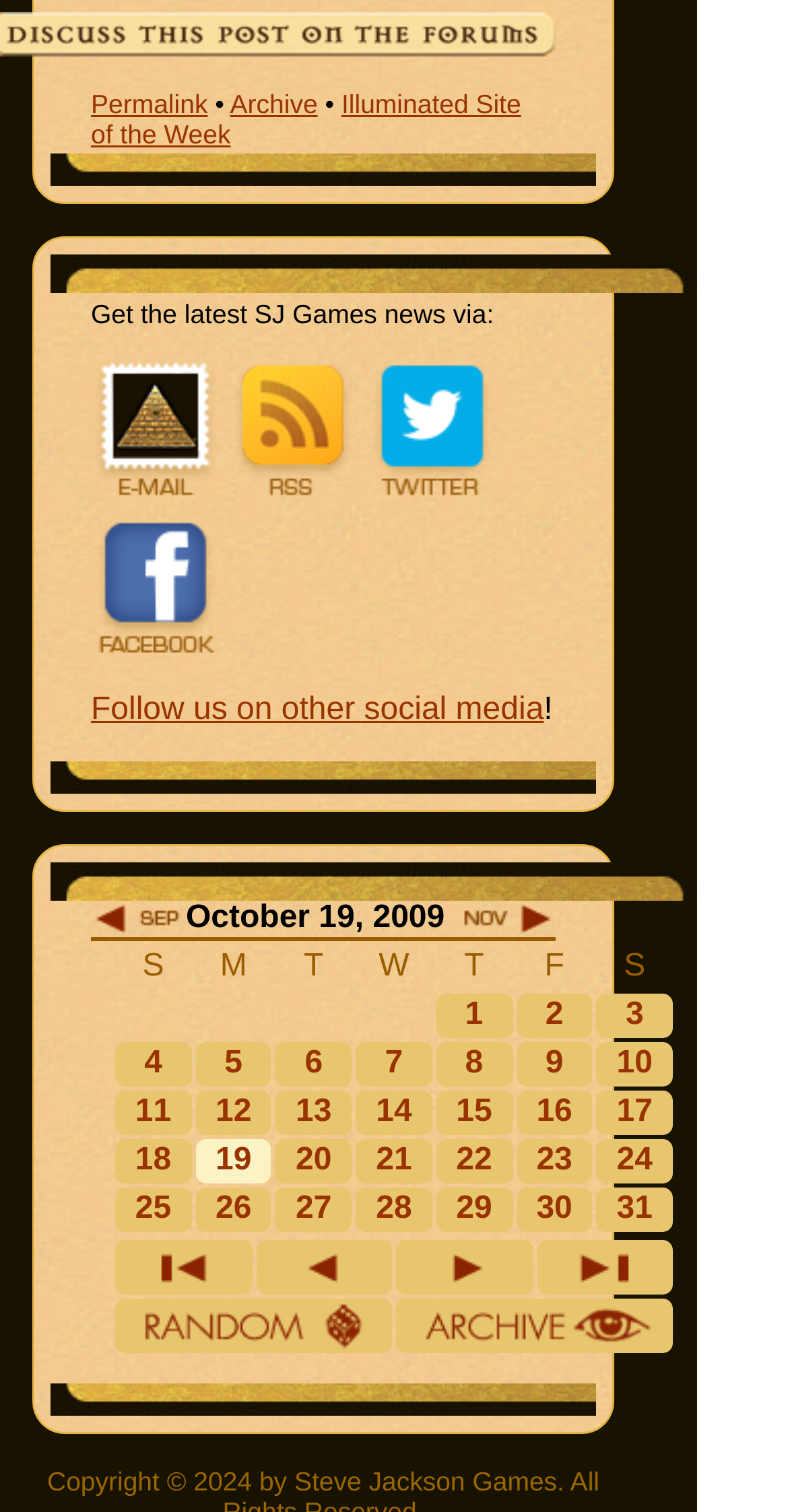Determine the bounding box coordinates of the UI element that matches the following description: "Illuminated Site of the Week". The coordinates should be four float numbers between 0 and 1 in the format [left, top, right, bottom].

[0.115, 0.059, 0.661, 0.099]